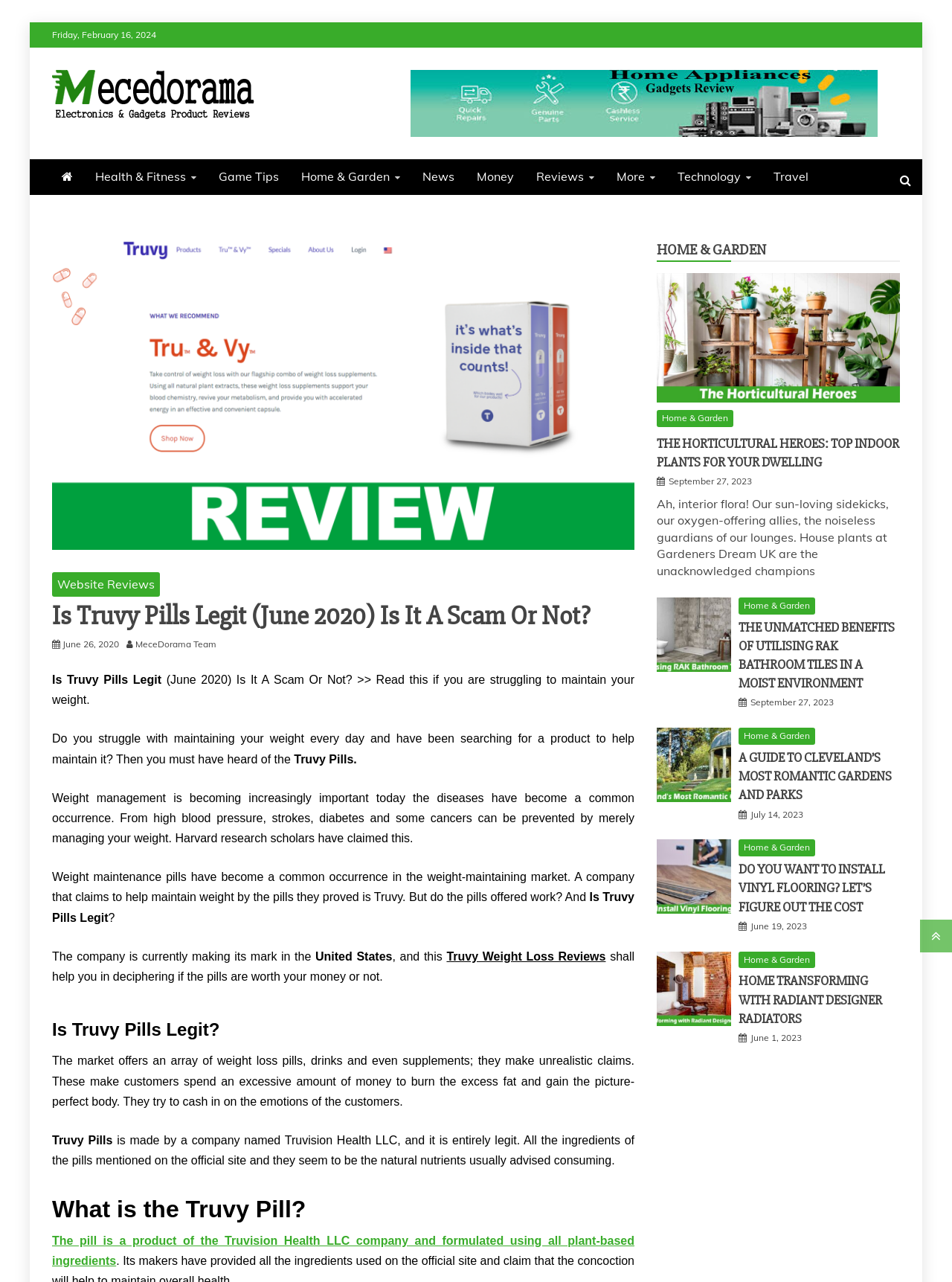Please determine the bounding box coordinates of the element's region to click for the following instruction: "Click on the 'More' dropdown menu".

[0.638, 0.124, 0.698, 0.152]